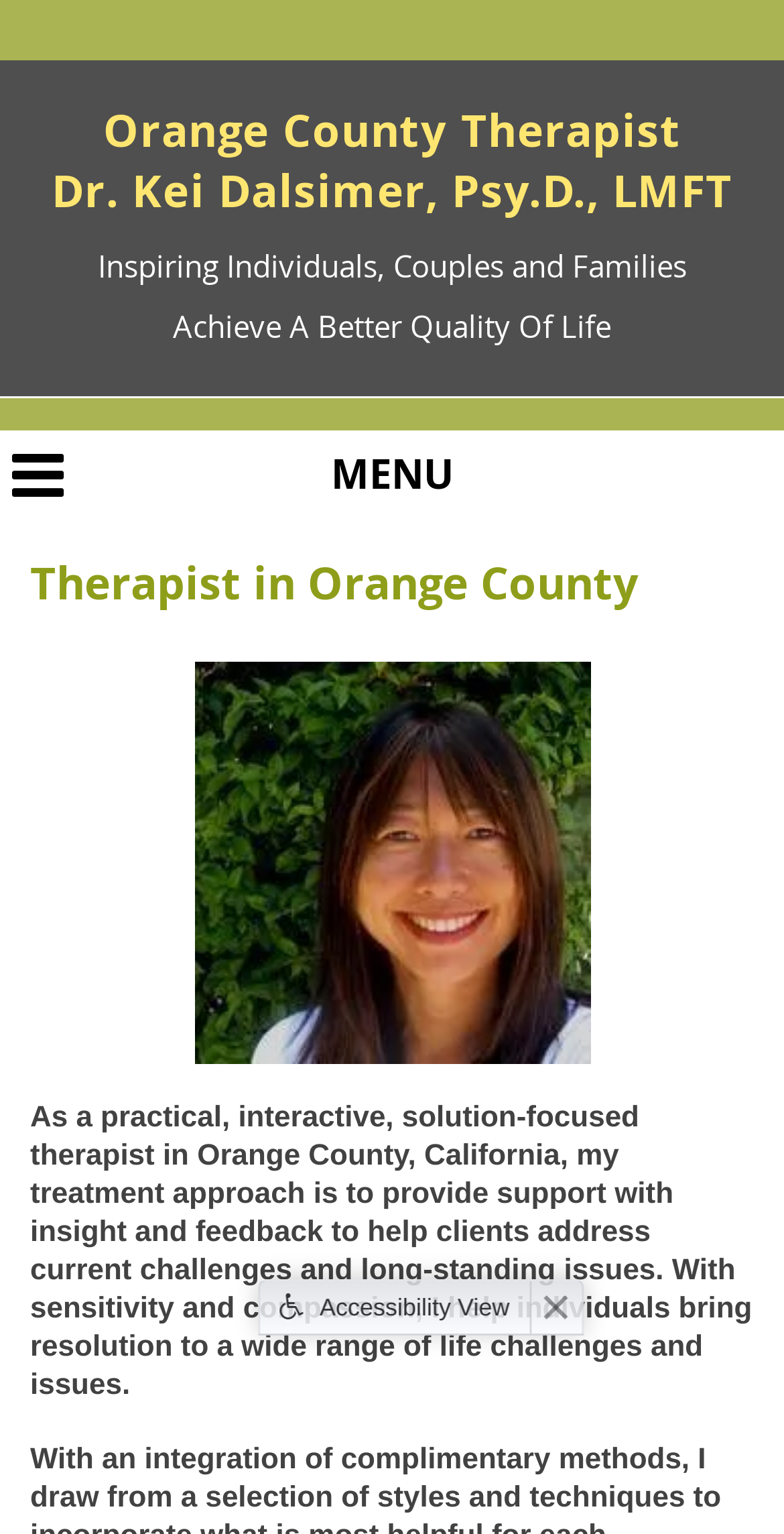What is the image on the webpage?
Answer the question with a single word or phrase derived from the image.

Therapist